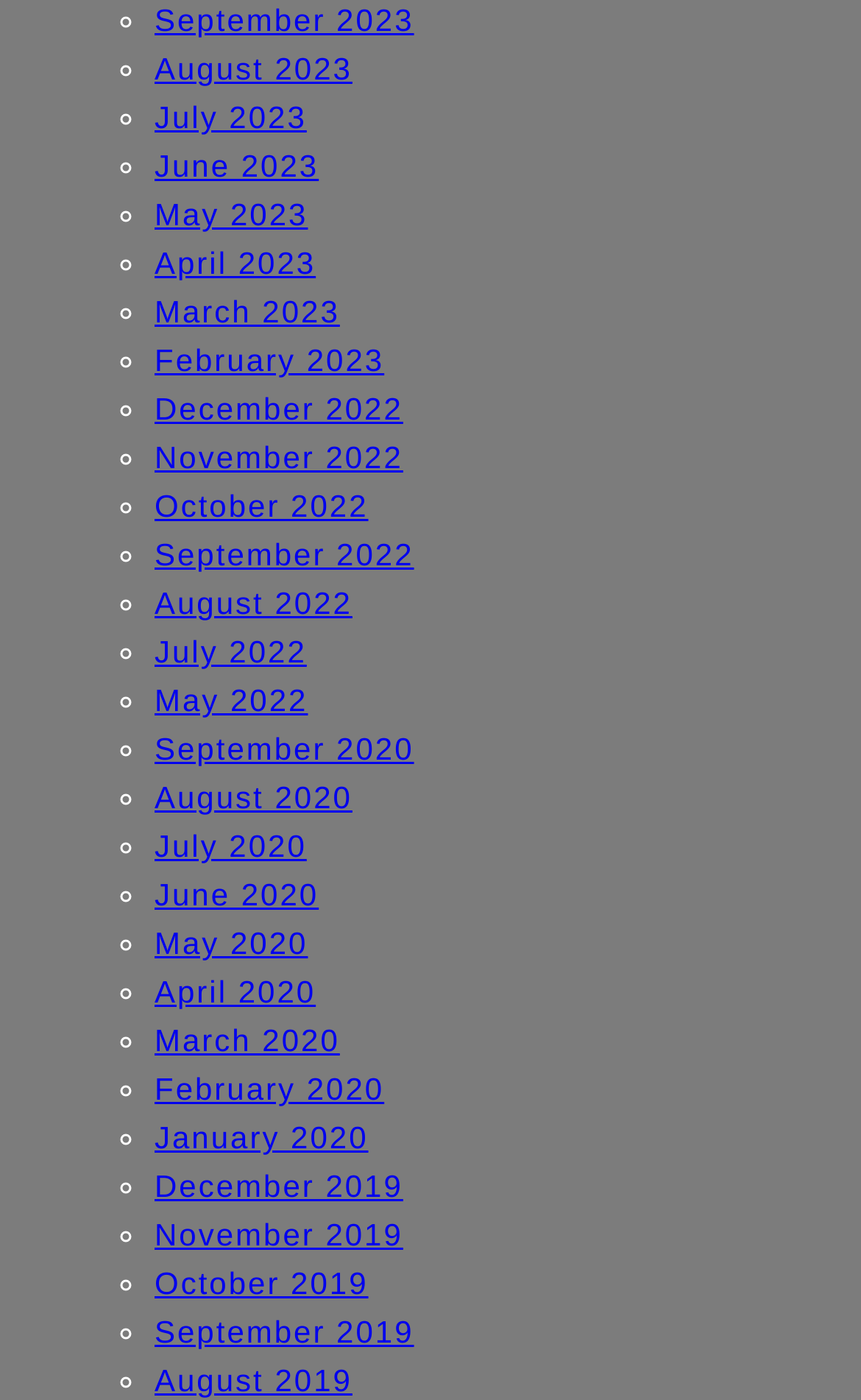Are the months listed in chronological order?
Look at the screenshot and give a one-word or phrase answer.

Yes